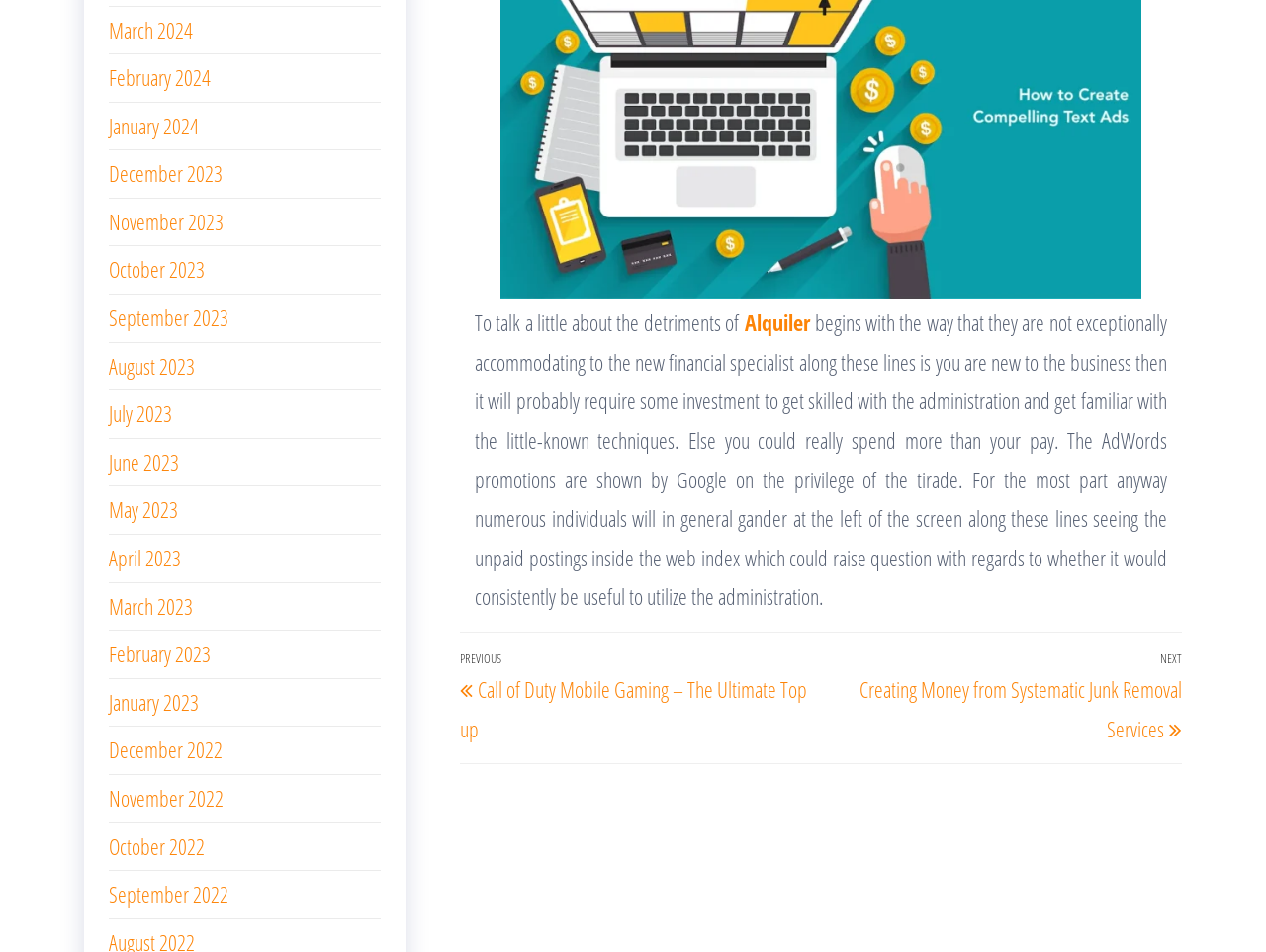Please identify the bounding box coordinates for the region that you need to click to follow this instruction: "Read the next post".

[0.648, 0.68, 0.934, 0.781]